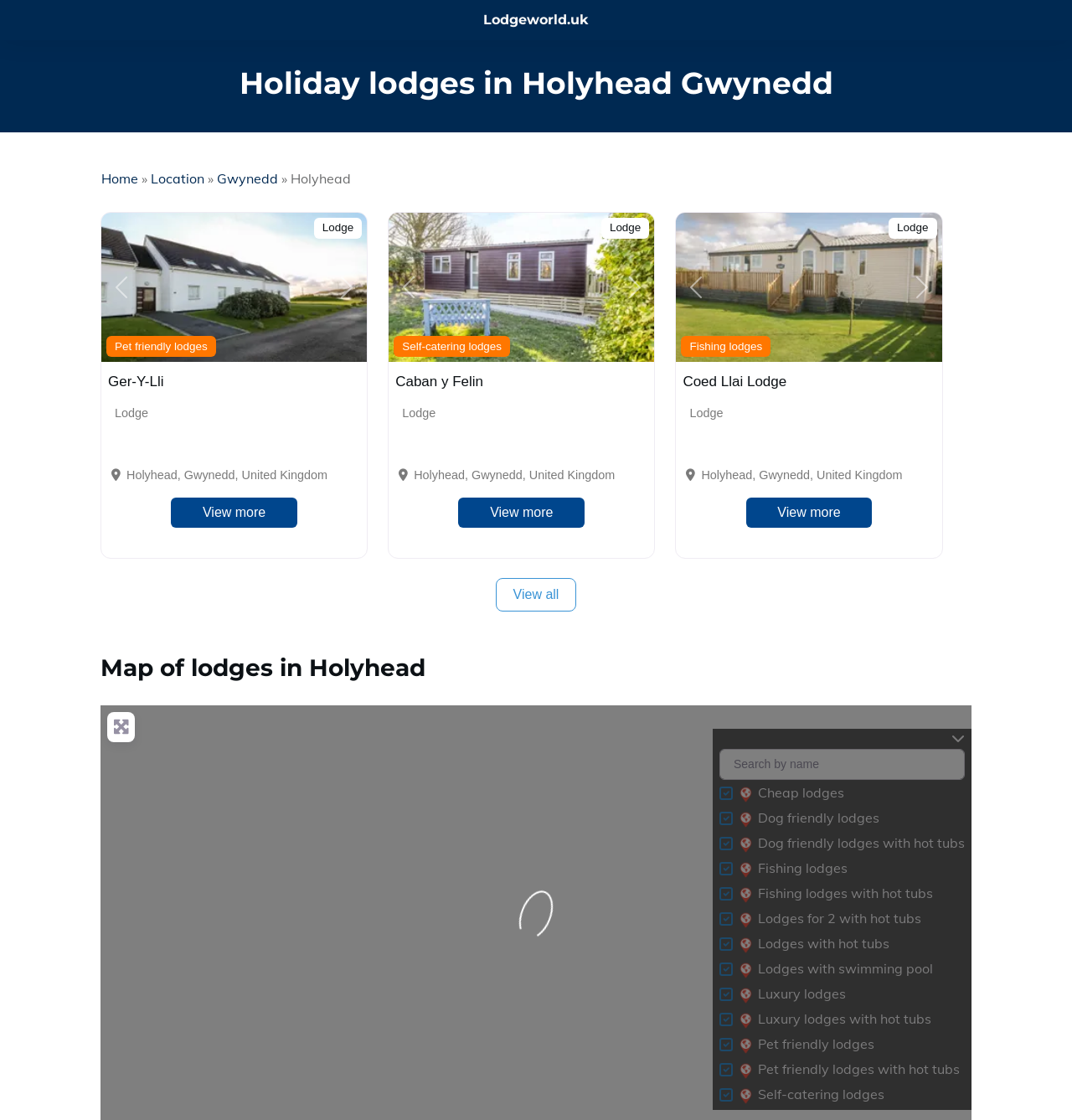Please identify the bounding box coordinates of the area I need to click to accomplish the following instruction: "Go to the 'Location' page".

[0.141, 0.152, 0.191, 0.166]